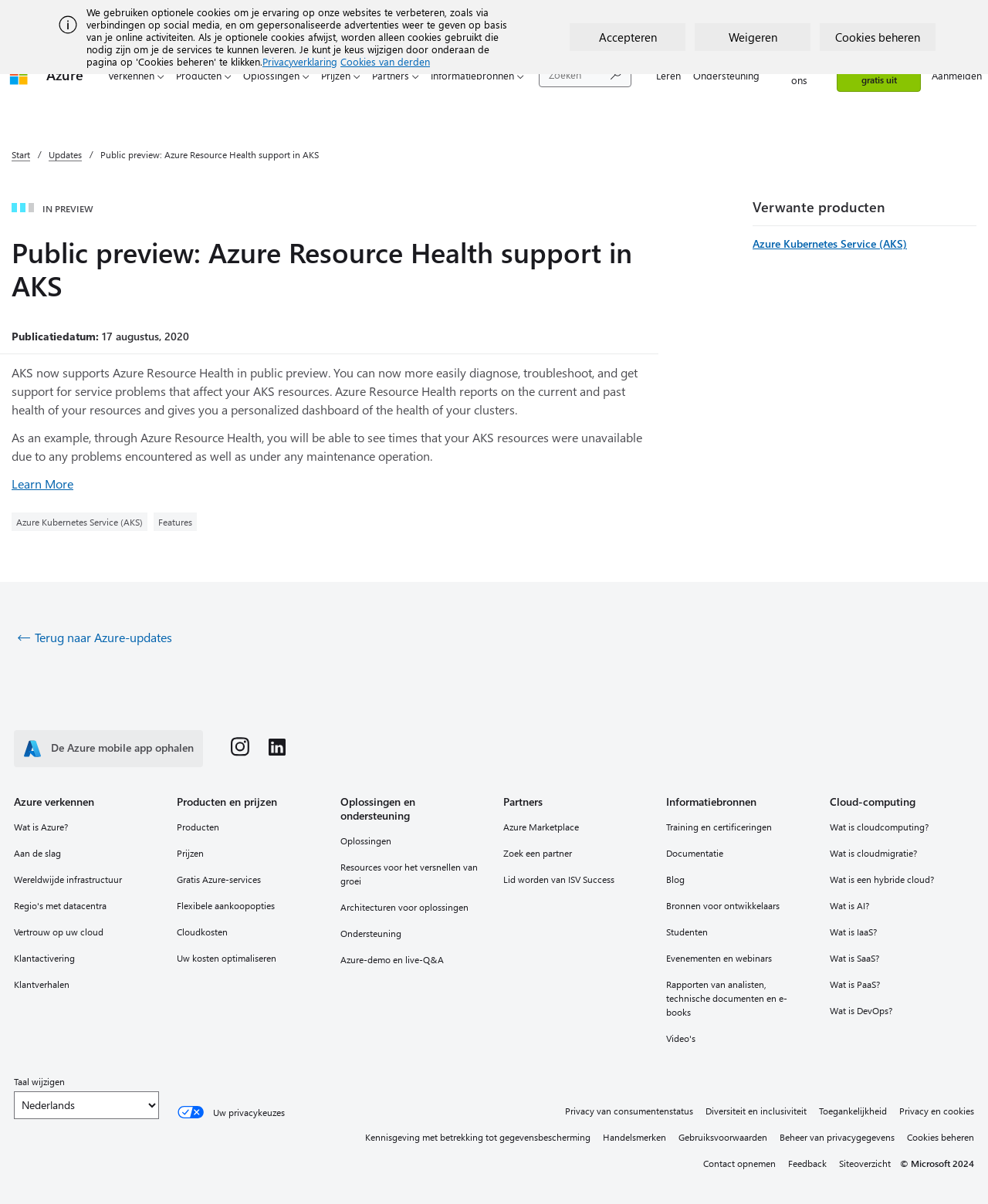What is the name of the service that supports Azure Resource Health?
Examine the image and provide an in-depth answer to the question.

Based on the webpage content, I found that the service that supports Azure Resource Health is Azure Kubernetes Service (AKS), which is mentioned in the heading 'Public preview: Azure Resource Health support in AKS' and also in the text 'AKS now supports Azure Resource Health in public preview'.